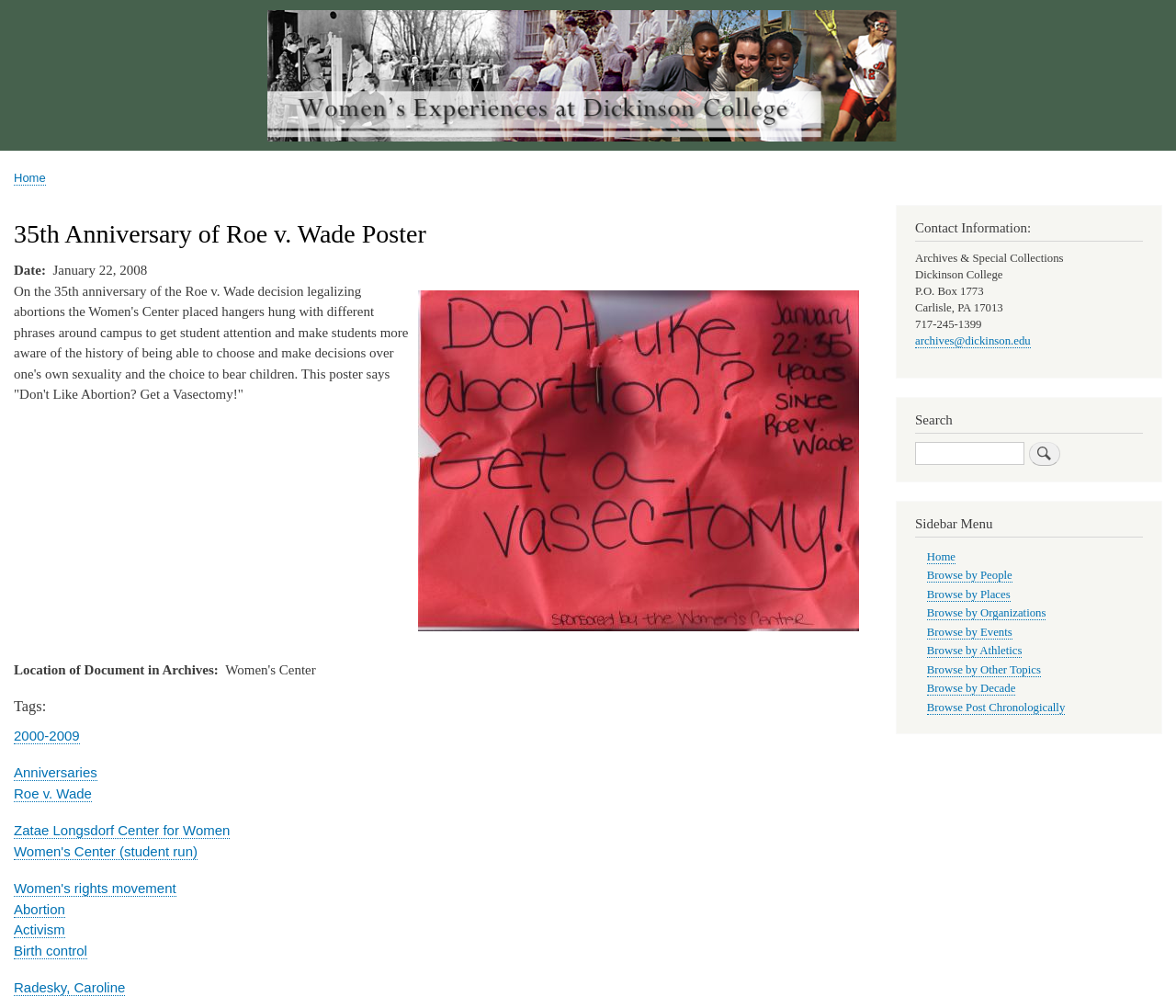What is the anniversary being celebrated?
Based on the image, answer the question with a single word or brief phrase.

35th Anniversary of Roe v. Wade